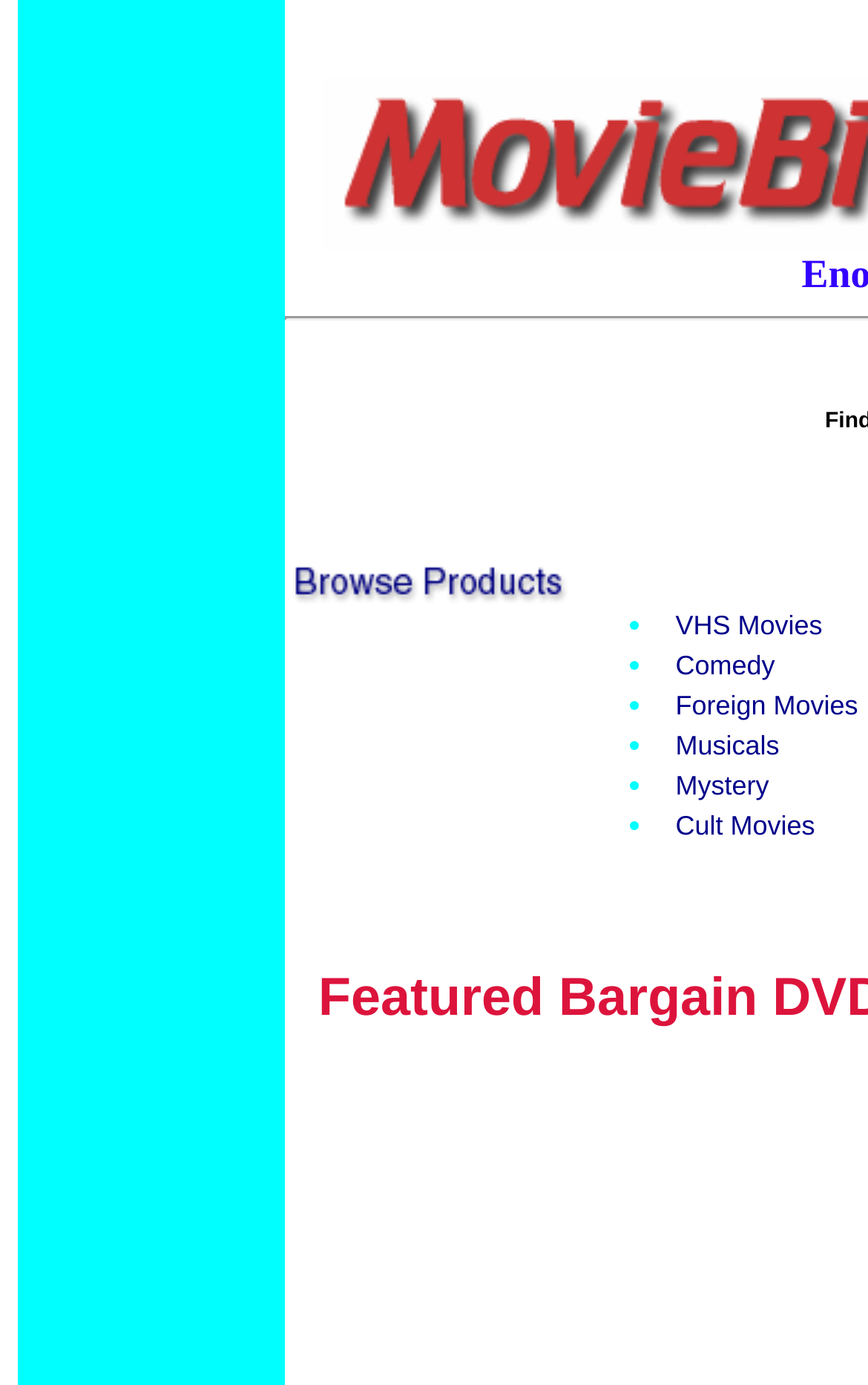Summarize the webpage in an elaborate manner.

The webpage is a DVD store called MovieBinge.com, which specializes in bargain DVDs. At the top of the page, there is a heading that reads "Movie Binge.com -- your source for Bargain DVDs. Find Bargain DVDs at great prices!" accompanied by a small image. Below this heading, there are 30 small images, each representing a different movie genre or category, such as VHS movies, DVD movies, classic movies, horror movies, and comedy movies, among others. These images are arranged in a horizontal row, taking up most of the width of the page.

Below the row of images, there is another heading that reads "We carry a huge selection of Bargain DVDs, Find hard to find Bargain DVDs and Bargain DVDs here." This is followed by a heading that says "movie catalogs:" and a paragraph of text that explains how users can search the DVD and VHS movie catalogs to find hard-to-find movies and videos.

On the right side of the page, there is a list of links, each preceded by a bullet point, that allow users to browse movies by genre or category. The list includes links to VHS movies, comedy, foreign movies, musicals, mystery, and cult movies, among others.